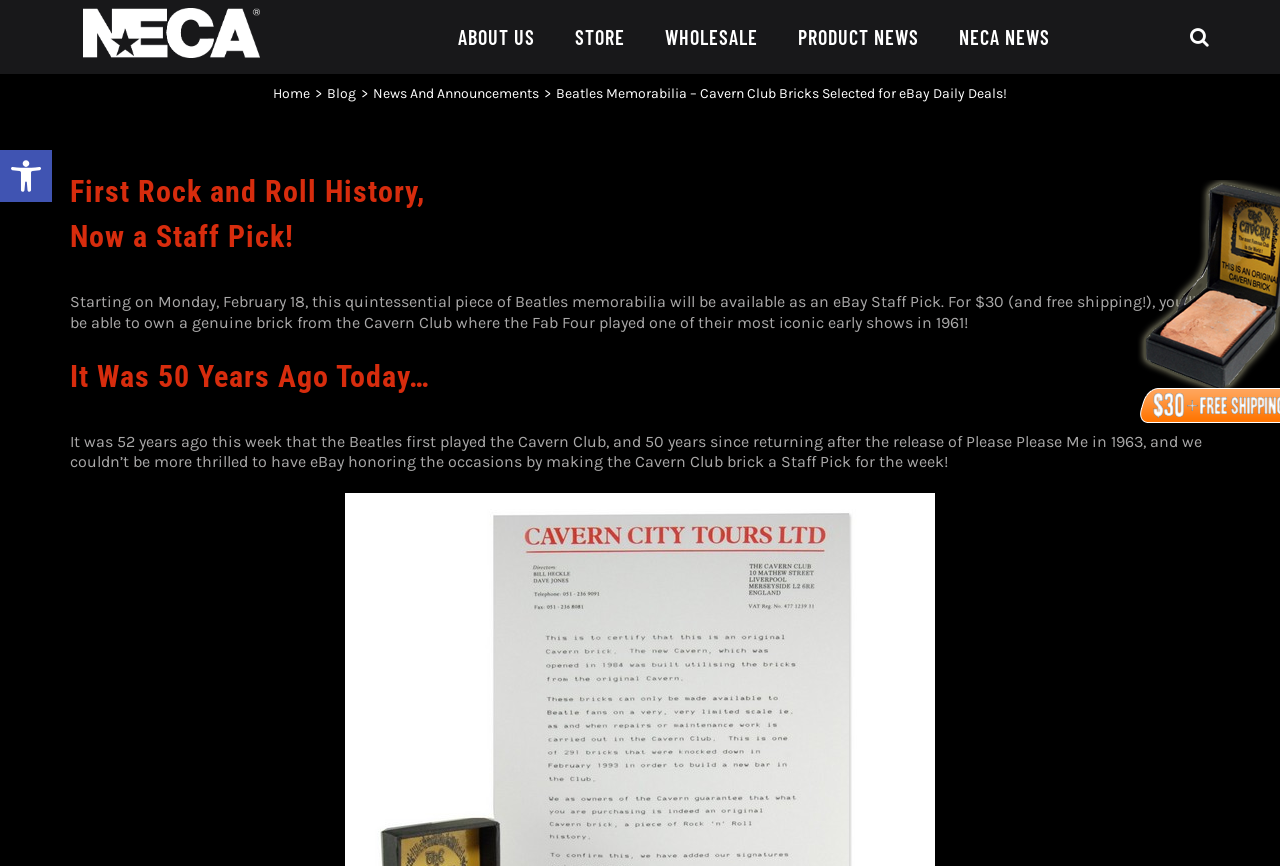Determine the bounding box coordinates for the clickable element required to fulfill the instruction: "Navigate to ABOUT US". Provide the coordinates as four float numbers between 0 and 1, i.e., [left, top, right, bottom].

[0.358, 0.0, 0.418, 0.085]